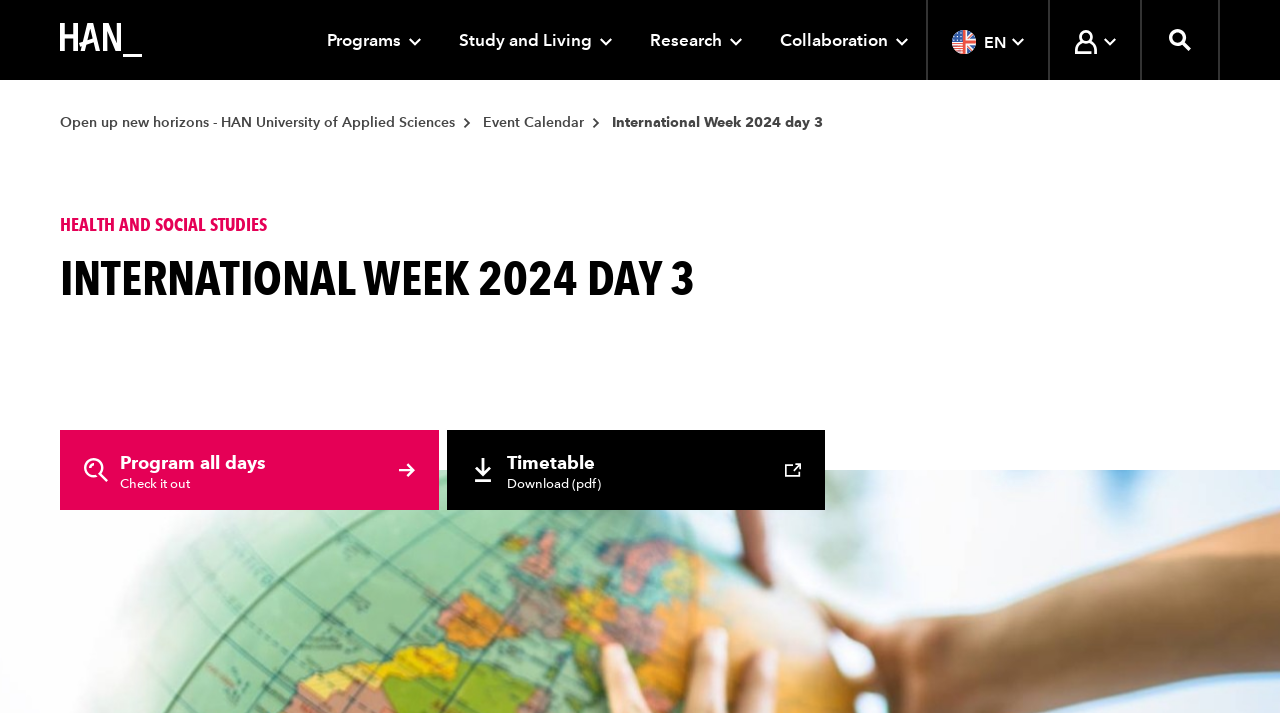From the element description parent_node: Programs aria-label="Zoekfunctie openen", predict the bounding box coordinates of the UI element. The coordinates must be specified in the format (top-left x, top-left y, bottom-right x, bottom-right y) and should be within the 0 to 1 range.

[0.891, 0.0, 0.953, 0.112]